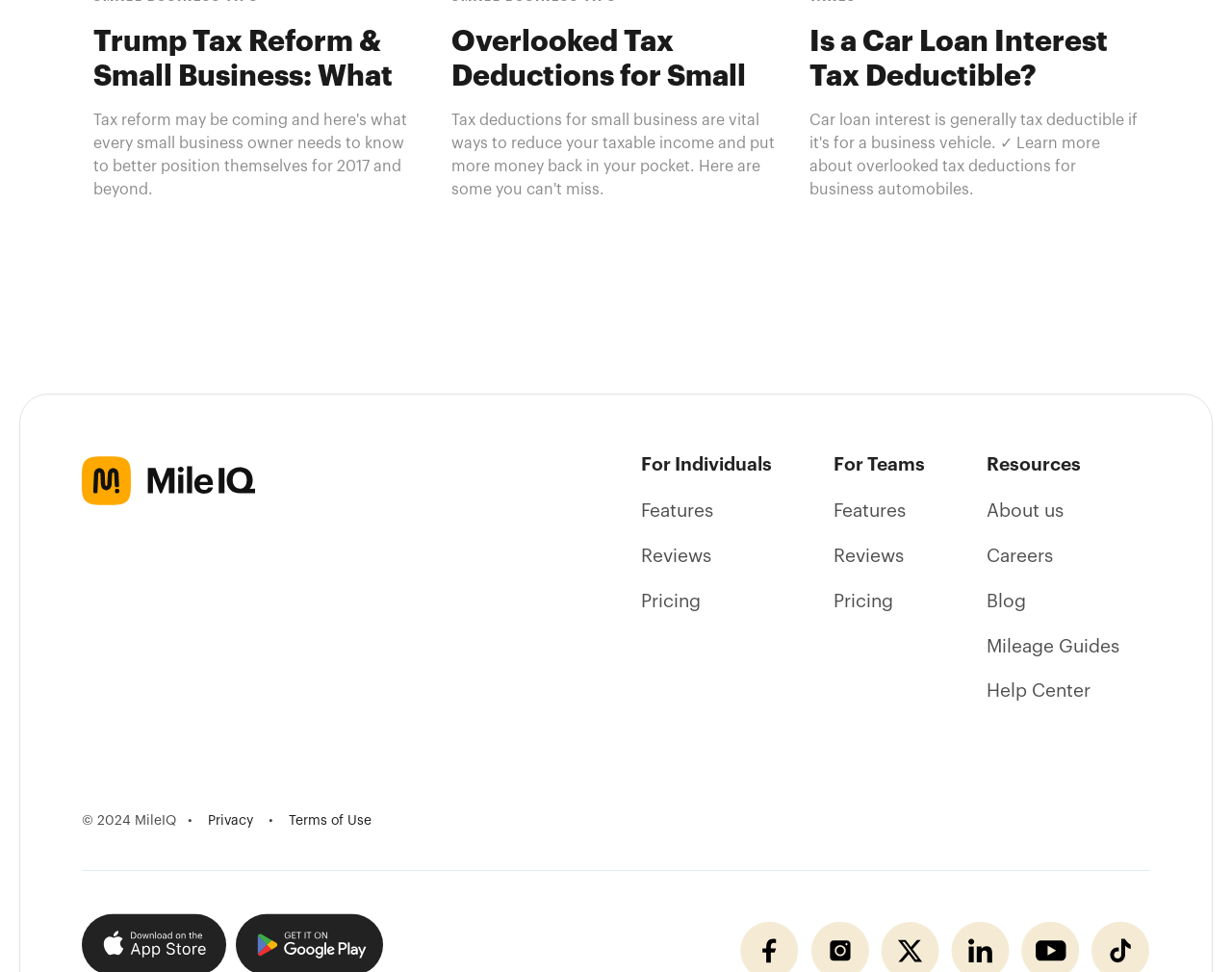What is the copyright year?
Utilize the information in the image to give a detailed answer to the question.

The copyright year is 2024, which is indicated by the StaticText element with ID 90, and its bounding box coordinates are [0.066, 0.838, 0.143, 0.852].